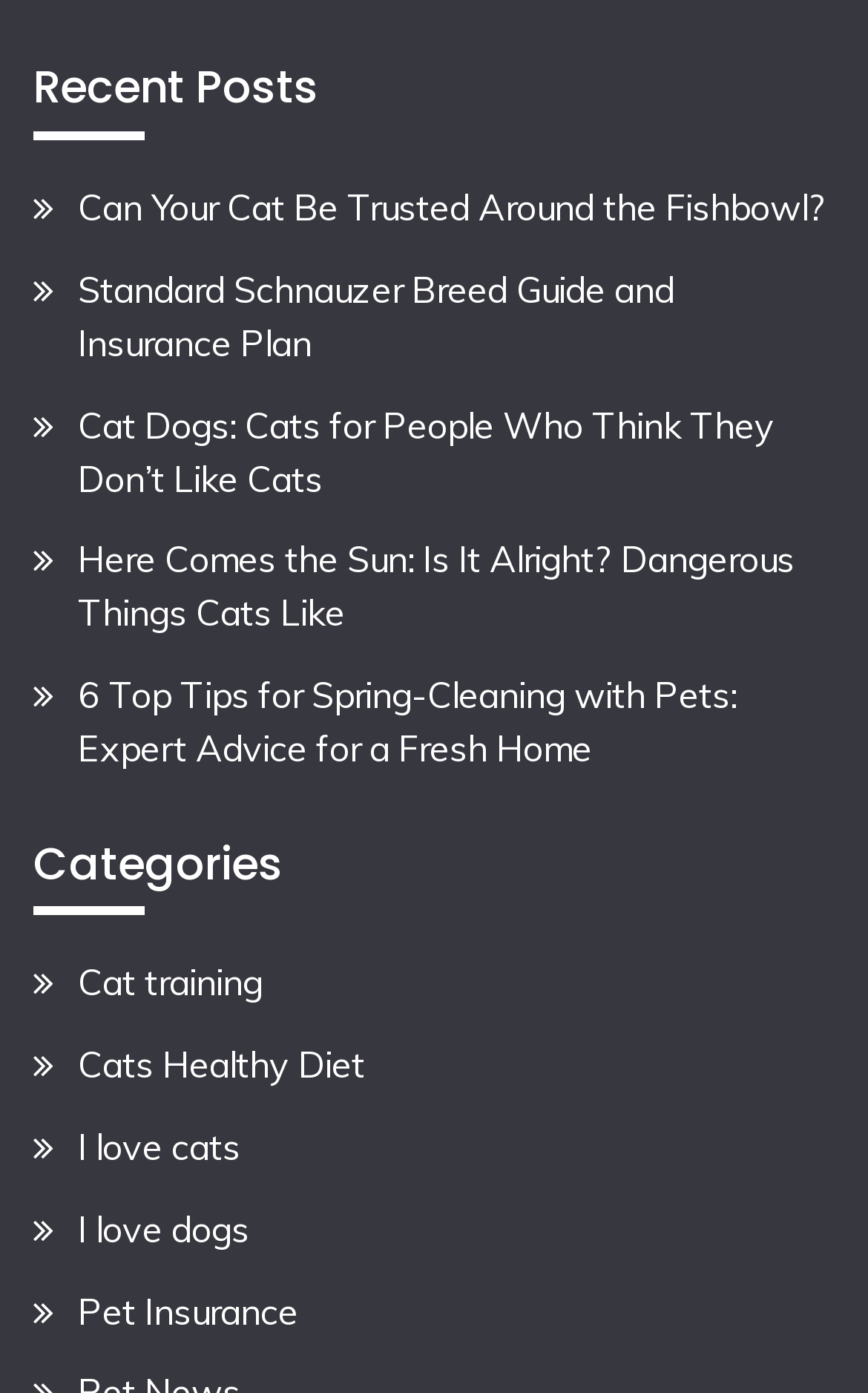Could you indicate the bounding box coordinates of the region to click in order to complete this instruction: "learn about cats healthy diet".

[0.09, 0.748, 0.421, 0.78]